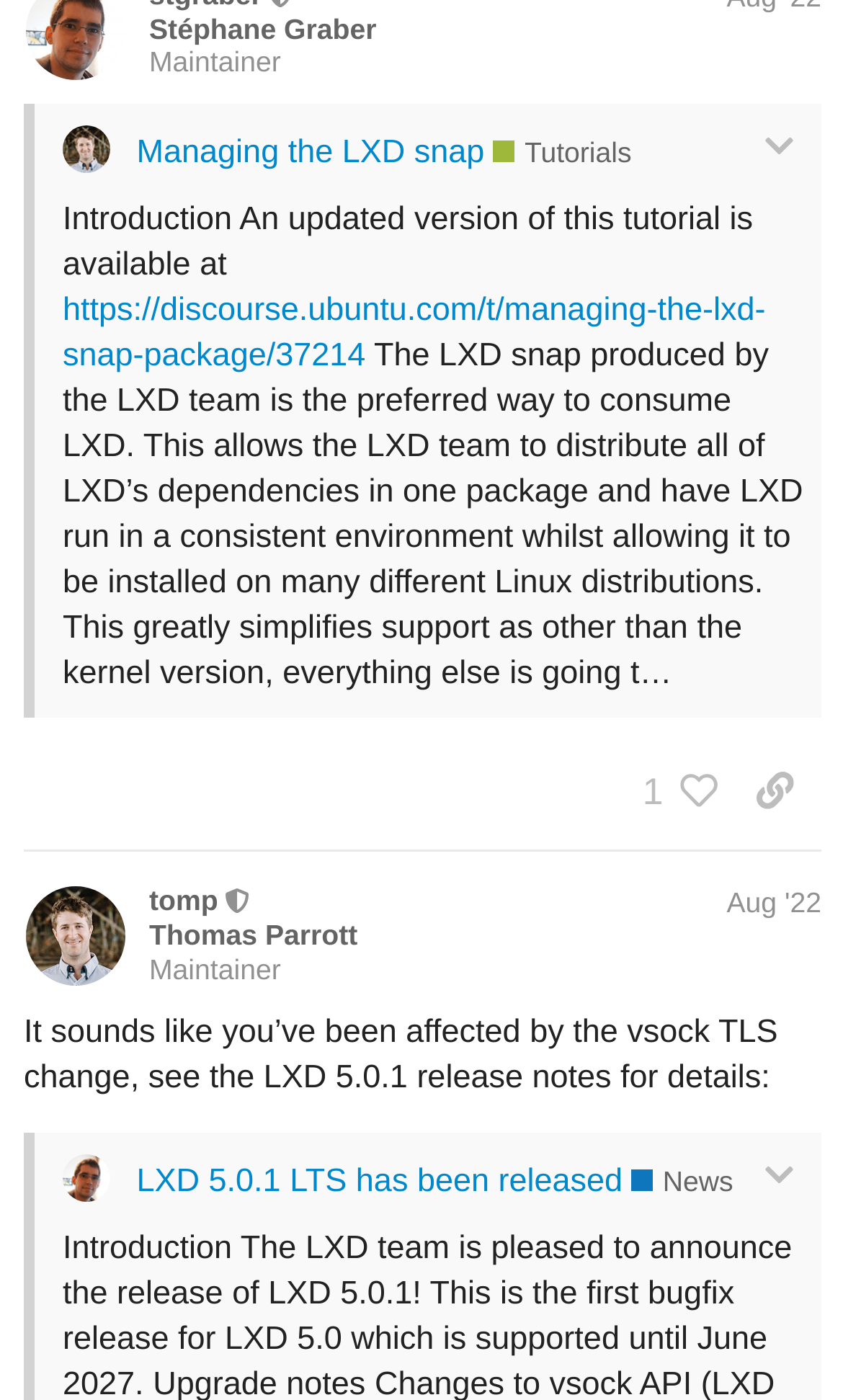Refer to the image and answer the question with as much detail as possible: How many people liked this post?

The question can be answered by looking at the button '1 person liked this post. Click to view' which is located near the middle of the webpage.